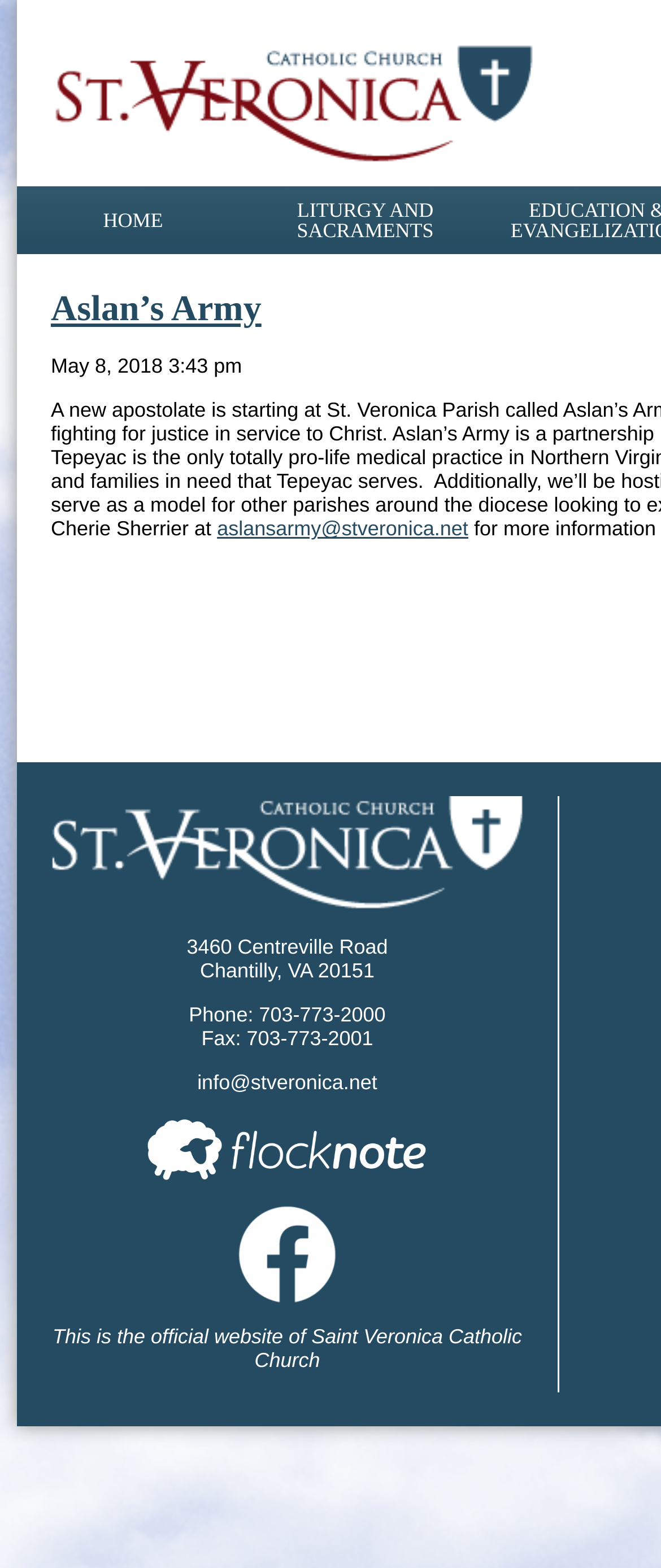Respond with a single word or phrase:
What is the phone number of the church?

703-773-2000